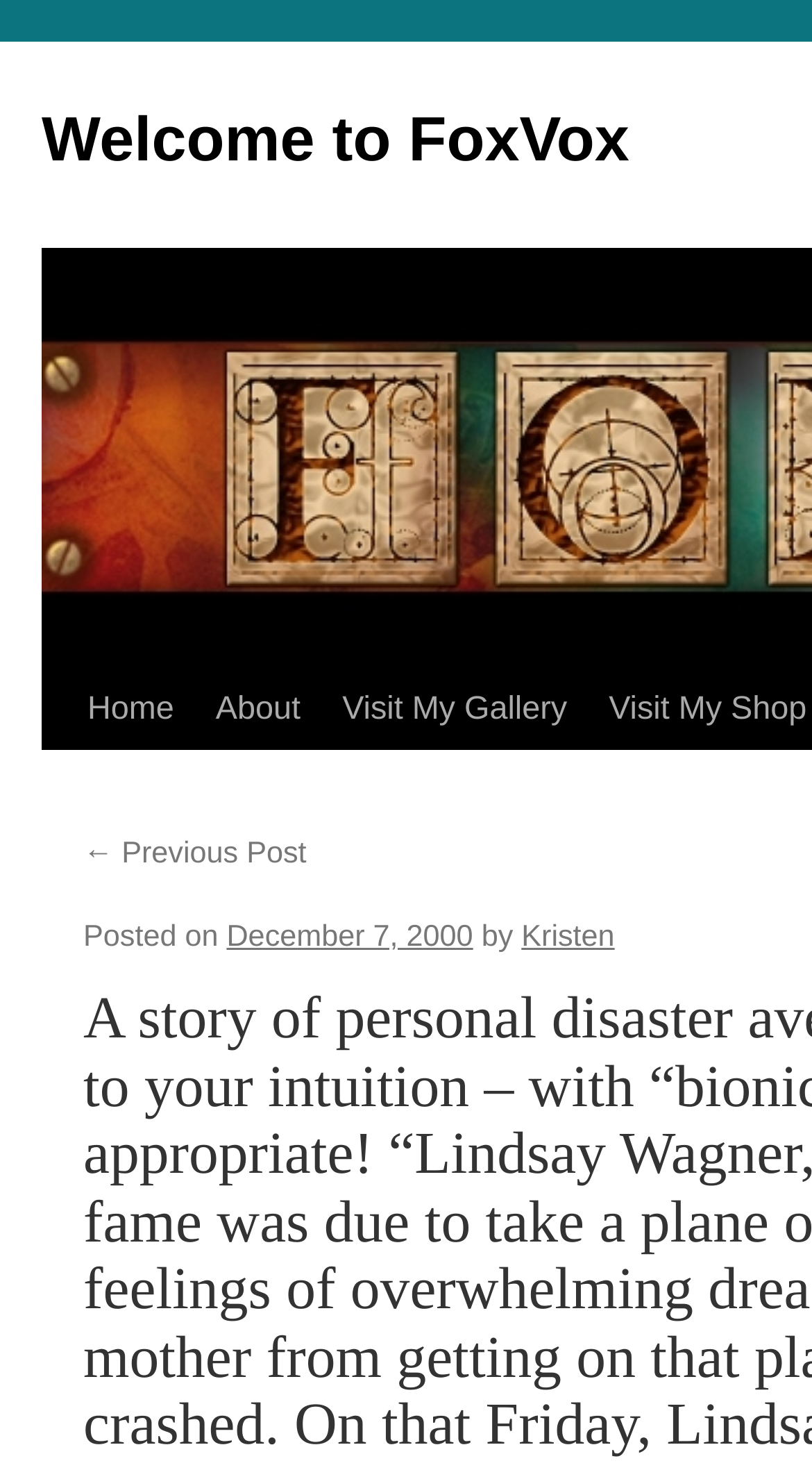Provide a comprehensive description of the webpage.

The webpage is titled "Welcome to FoxVox" and has a prominent link with the same text at the top left corner. Below this title, there is a "Skip to content" link. 

To the right of the title, there is a navigation menu consisting of three links: "Home", "About", and "Visit My Gallery". 

Below the navigation menu, there is a section that appears to be a blog post. This section has a "← Previous Post" link at the top left, followed by a "Posted on" label and a link to the date "December 7, 2000". To the right of the date, there is a "by" label, followed by a link to the author's name, "Kristen".